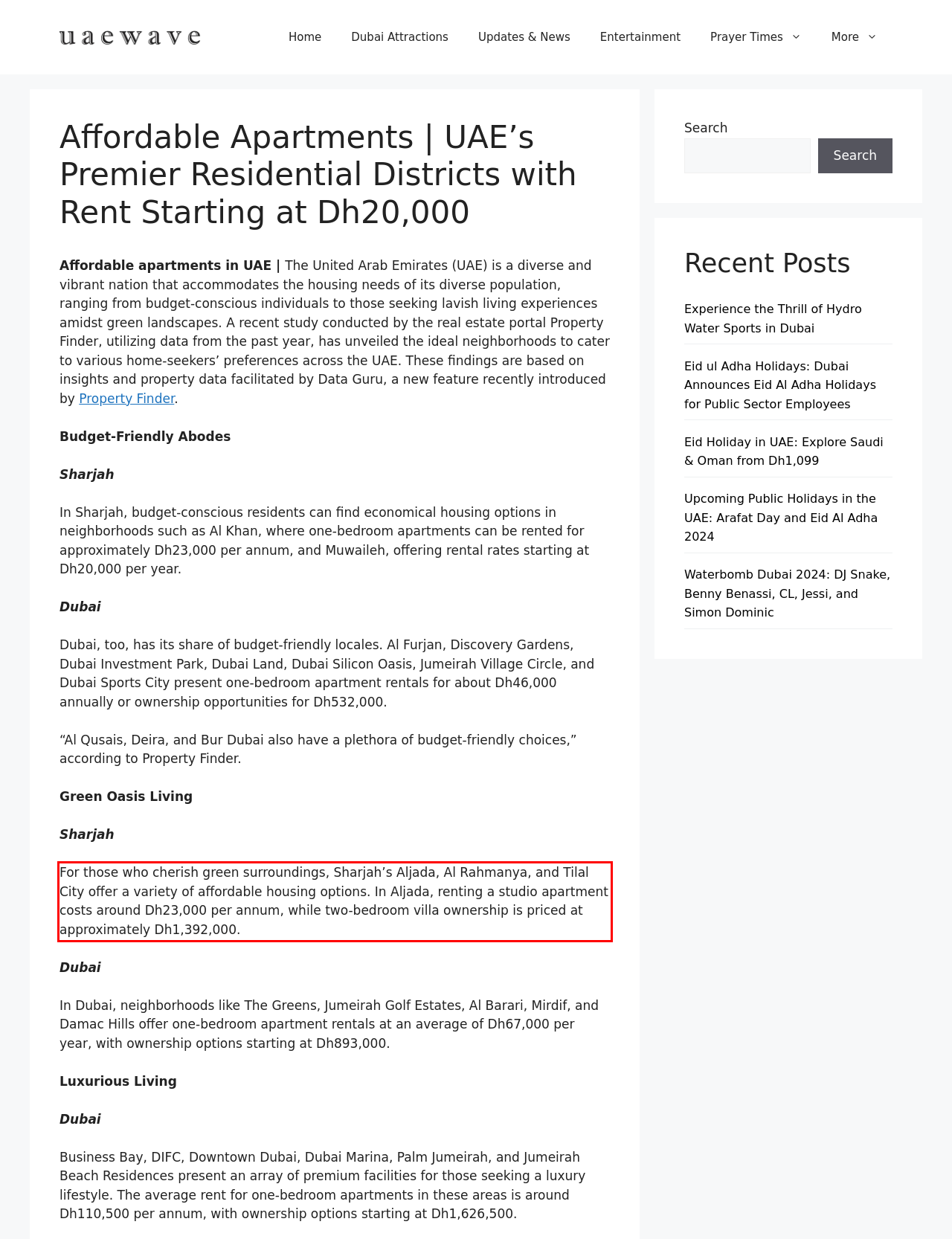Please analyze the screenshot of a webpage and extract the text content within the red bounding box using OCR.

For those who cherish green surroundings, Sharjah’s Aljada, Al Rahmanya, and Tilal City offer a variety of affordable housing options. In Aljada, renting a studio apartment costs around Dh23,000 per annum, while two-bedroom villa ownership is priced at approximately Dh1,392,000.